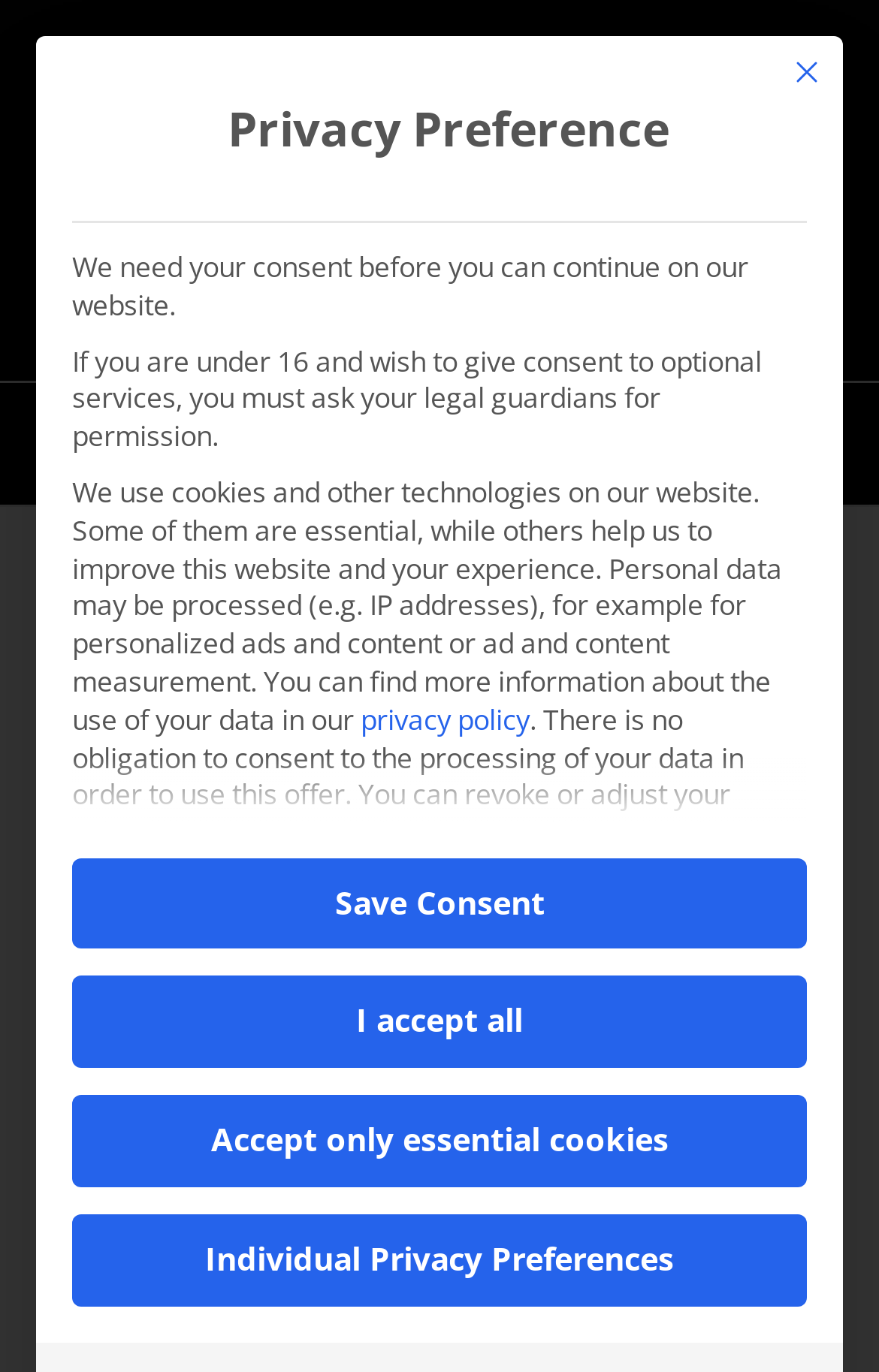Find the bounding box coordinates of the clickable area that will achieve the following instruction: "Click the 'CONTACT' link".

[0.306, 0.157, 0.694, 0.228]